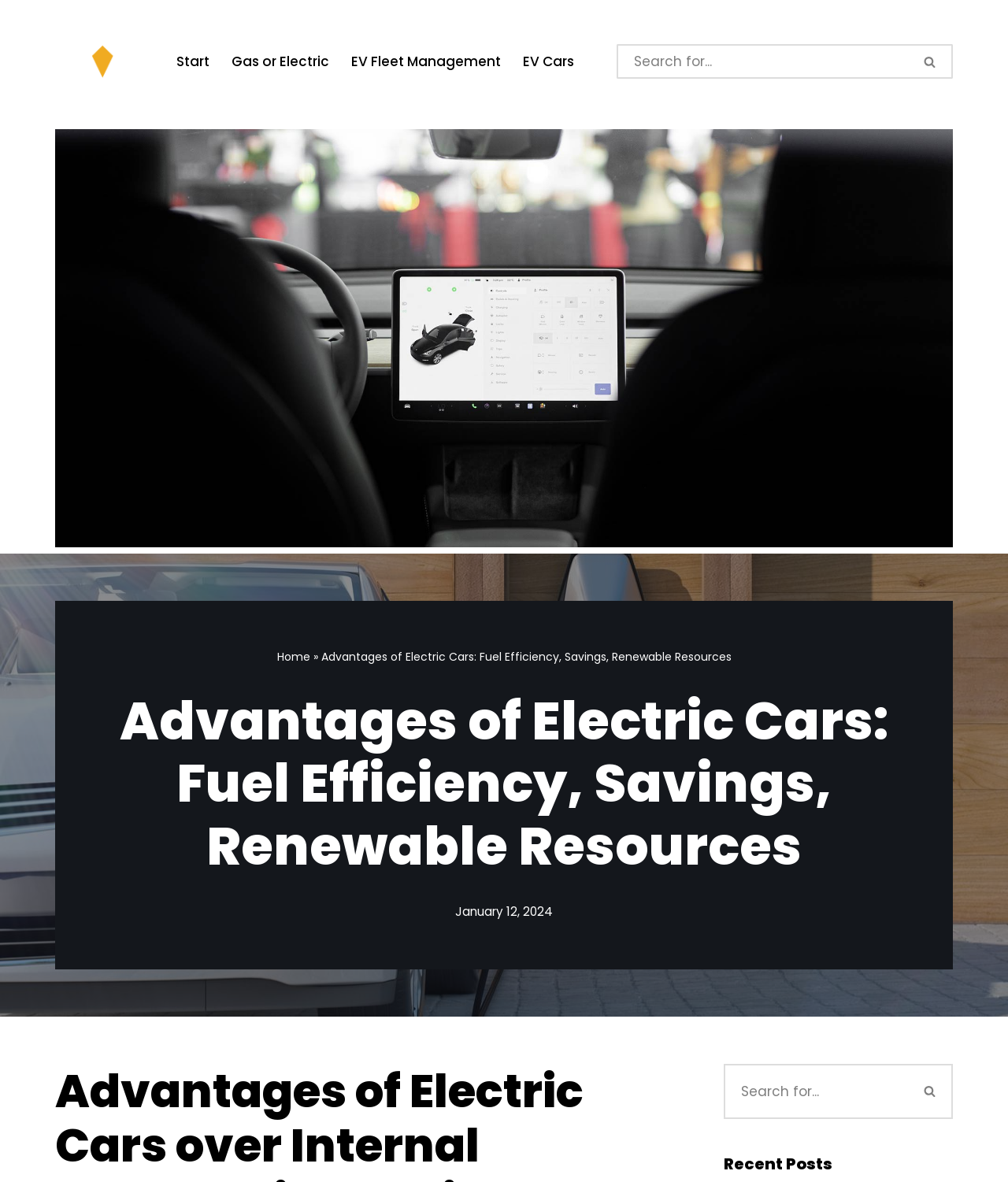Identify the text that serves as the heading for the webpage and generate it.

Advantages of Electric Cars: Fuel Efficiency, Savings, Renewable Resources